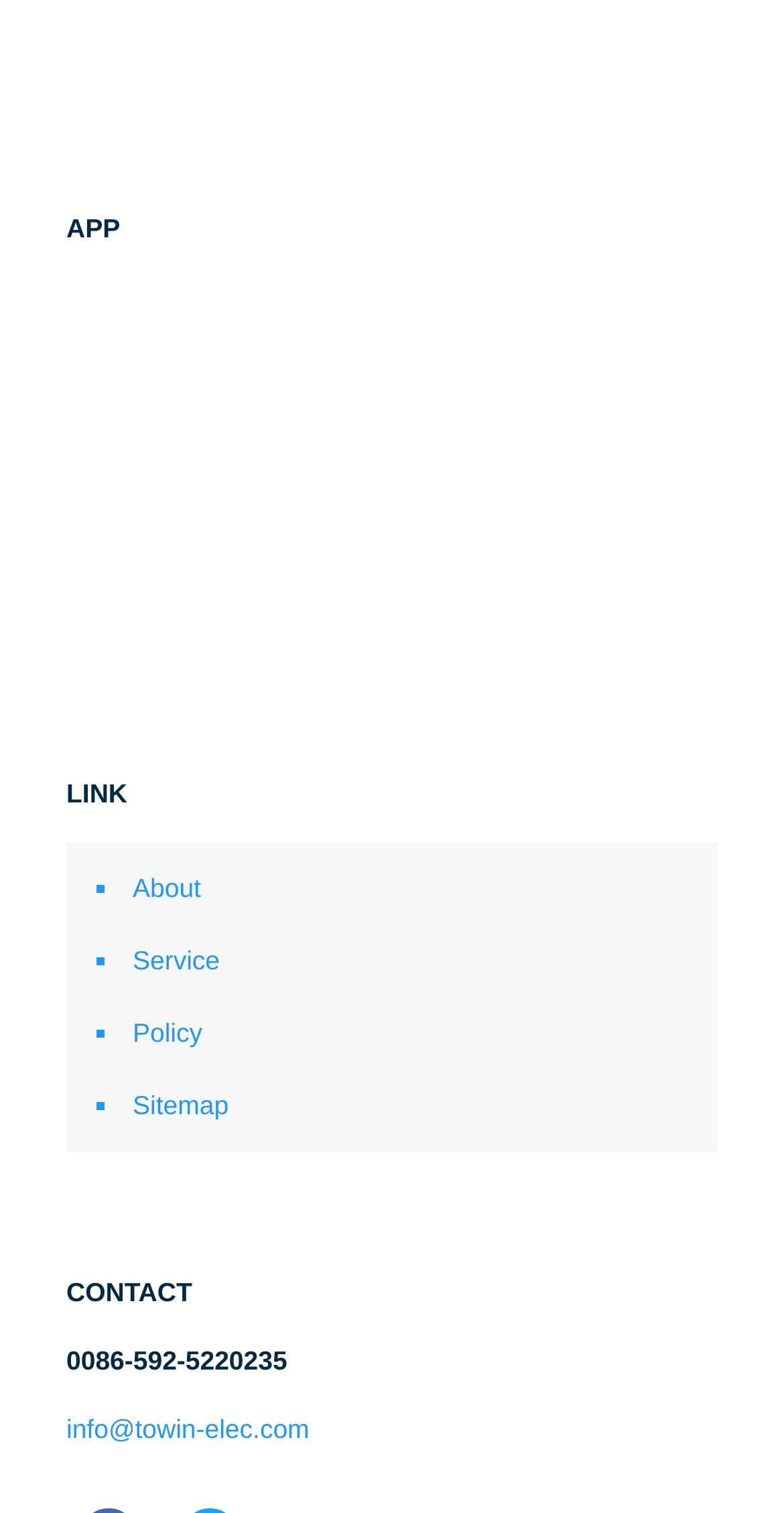What is the name of the app? Look at the image and give a one-word or short phrase answer.

APP